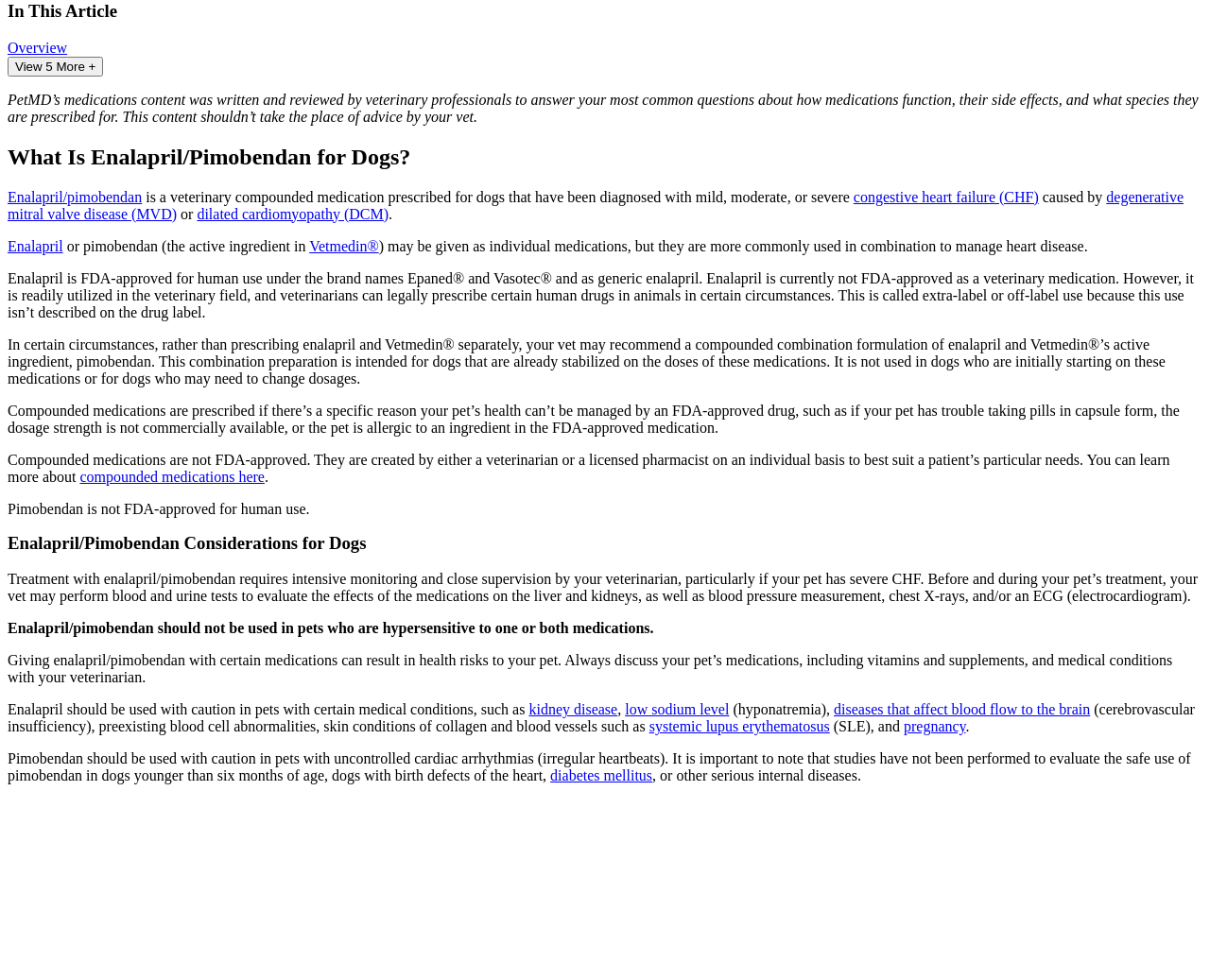Identify the bounding box coordinates of the clickable region necessary to fulfill the following instruction: "Click 'compounded medications here'". The bounding box coordinates should be four float numbers between 0 and 1, i.e., [left, top, right, bottom].

[0.066, 0.478, 0.219, 0.494]